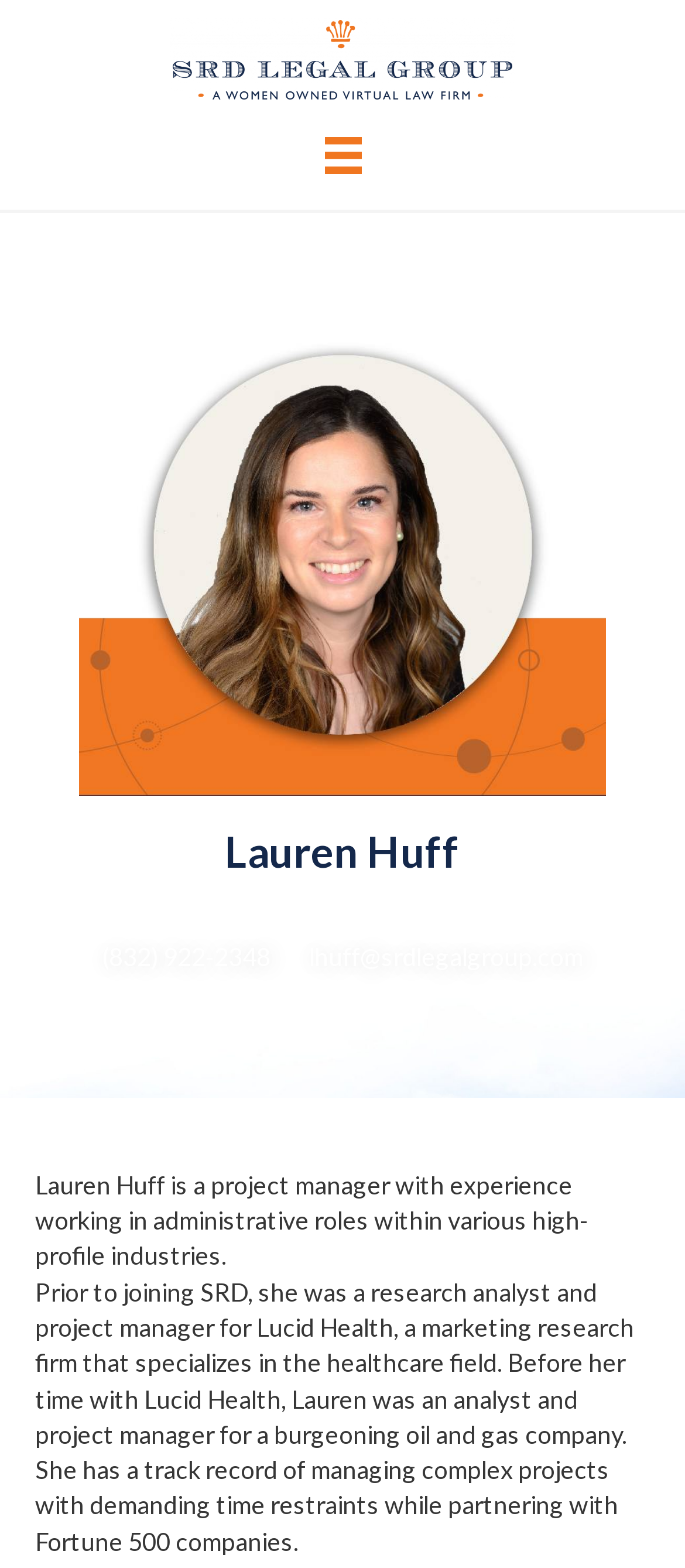What is Lauren Huff's job title?
Using the information from the image, answer the question thoroughly.

I found this answer by looking at the StaticText element with the text 'Senior Project Manager' which is located below the heading 'Lauren Huff'.